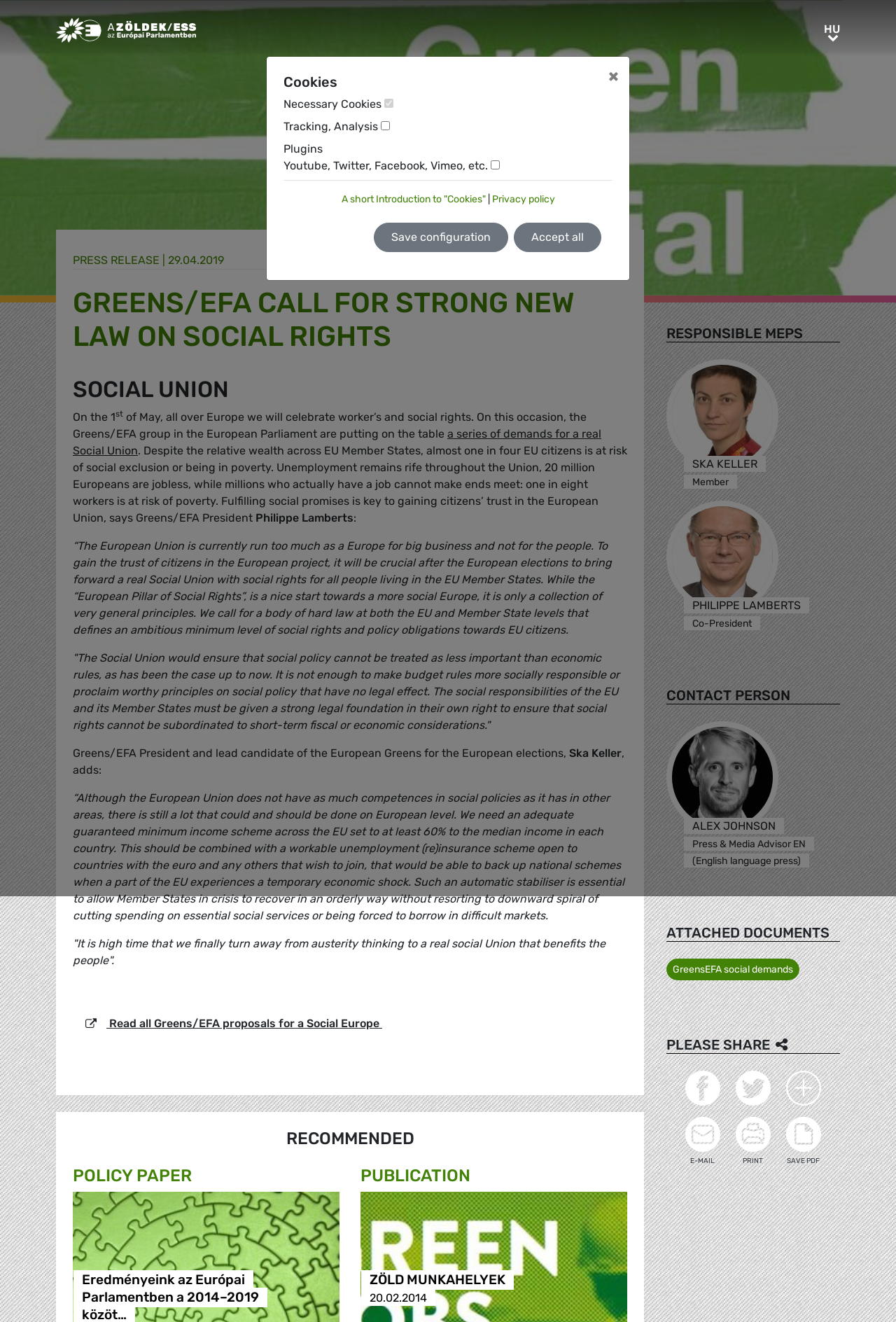Extract the main heading from the webpage content.

GREENS/EFA CALL FOR STRONG NEW LAW ON SOCIAL RIGHTS